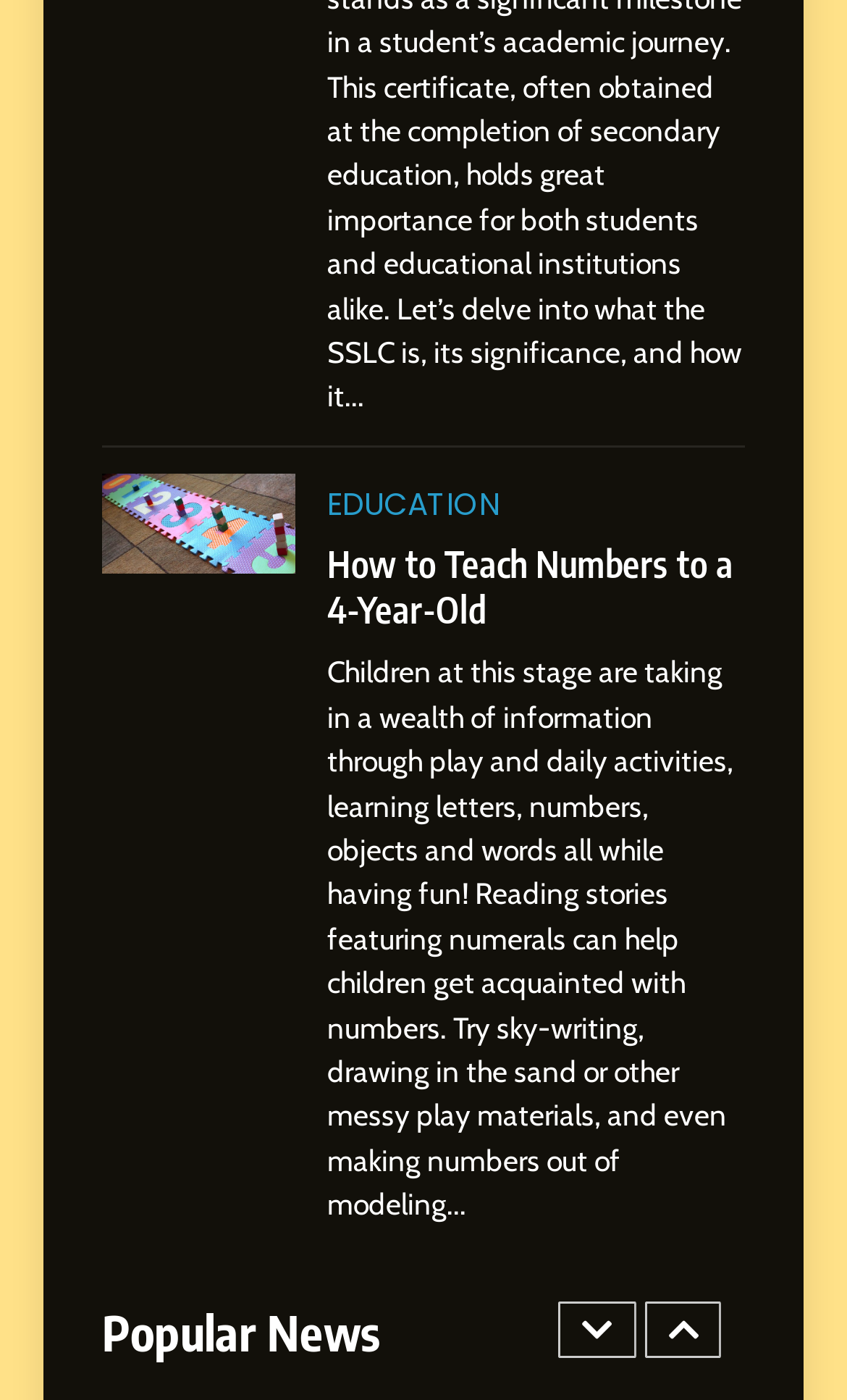Pinpoint the bounding box coordinates of the clickable area necessary to execute the following instruction: "Go to the blog page". The coordinates should be given as four float numbers between 0 and 1, namely [left, top, right, bottom].

[0.417, 0.93, 0.522, 0.956]